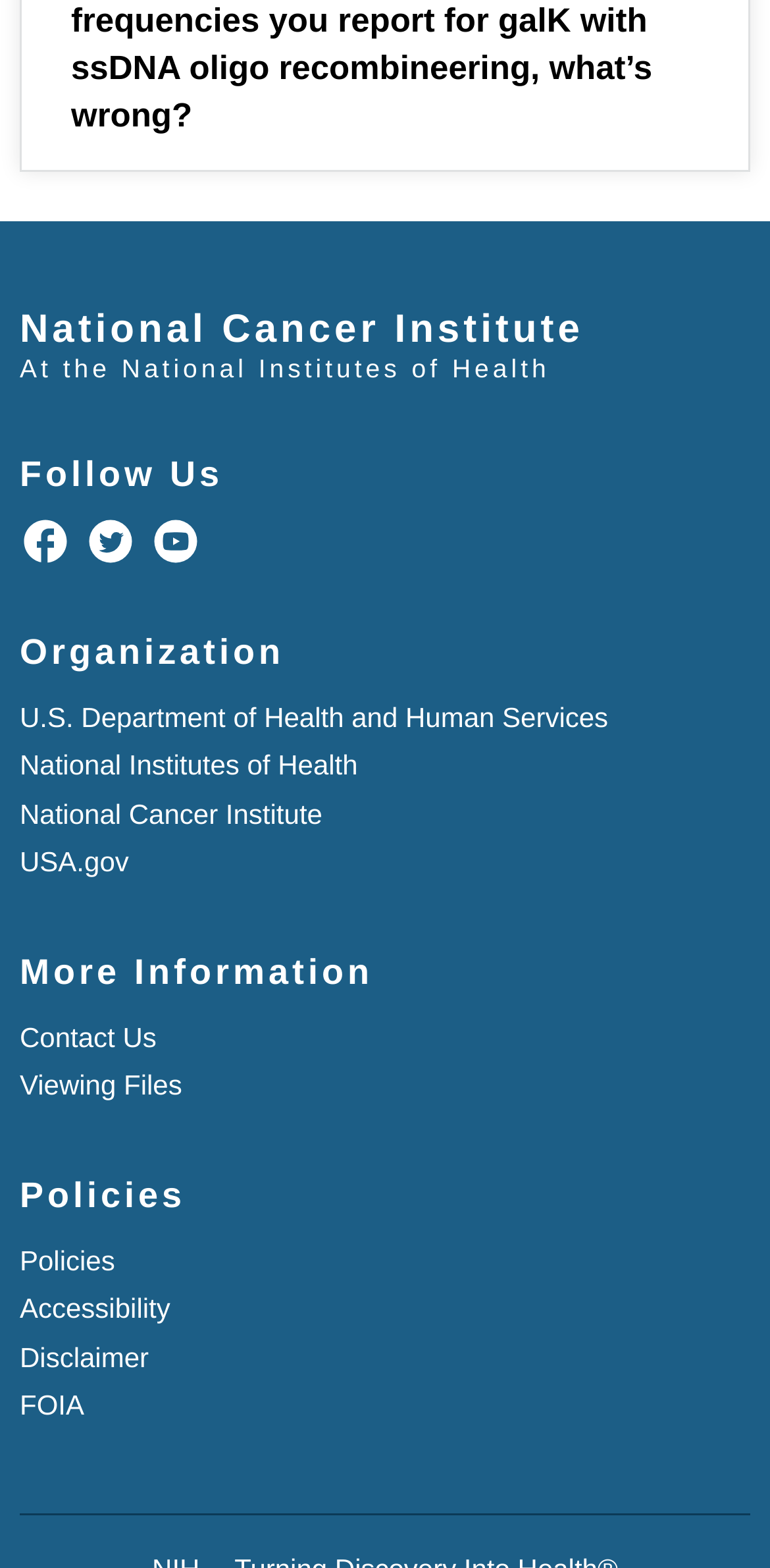Identify the bounding box coordinates of the region I need to click to complete this instruction: "Follow National Cancer Institute on Facebook".

[0.026, 0.329, 0.092, 0.362]